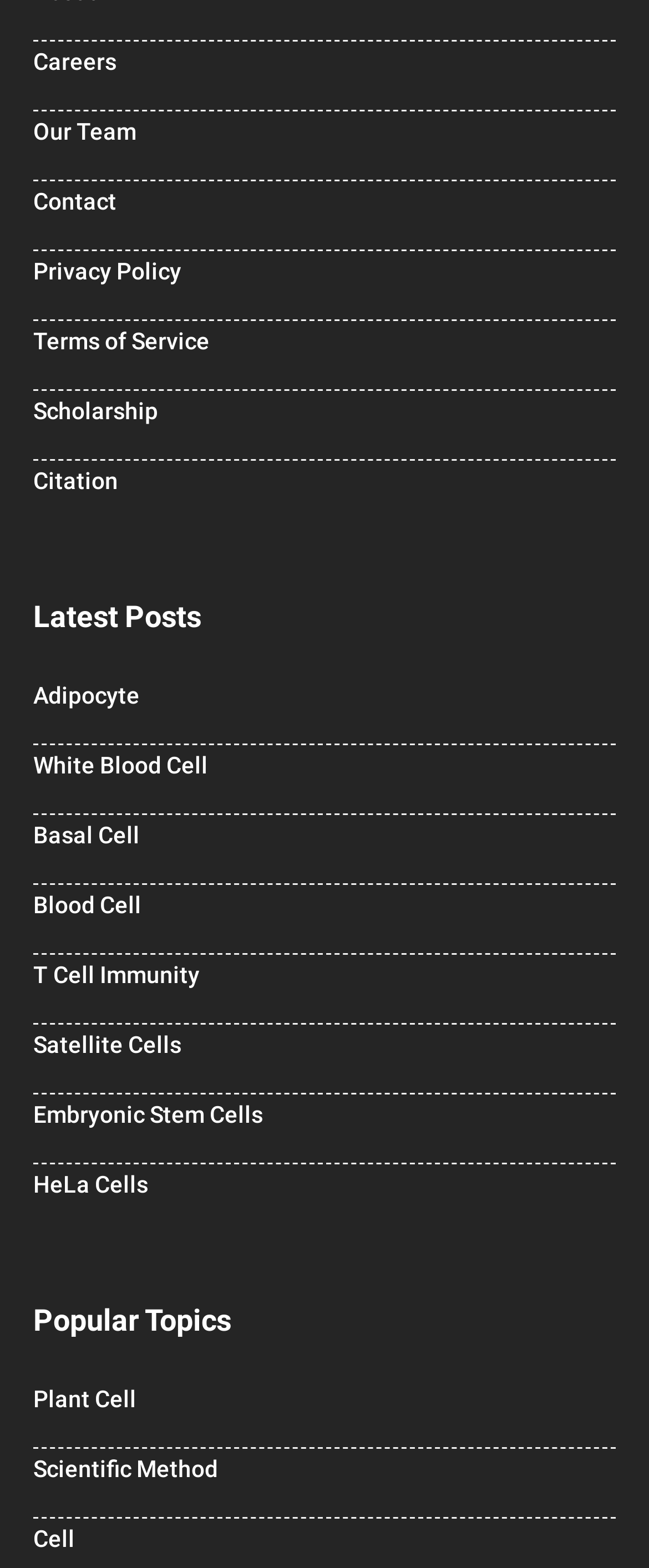How many headings are on the webpage? From the image, respond with a single word or brief phrase.

14